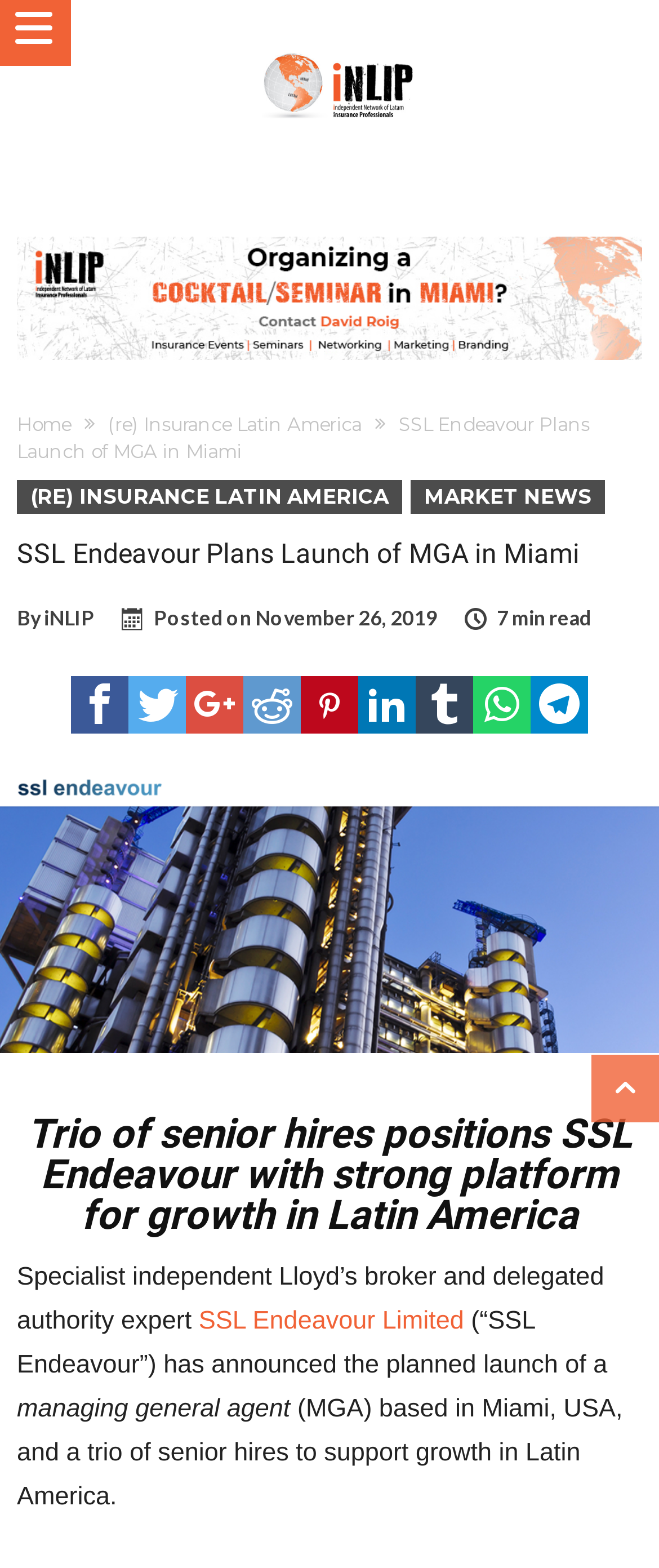Specify the bounding box coordinates (top-left x, top-left y, bottom-right x, bottom-right y) of the UI element in the screenshot that matches this description: iNLIP

[0.067, 0.385, 0.144, 0.403]